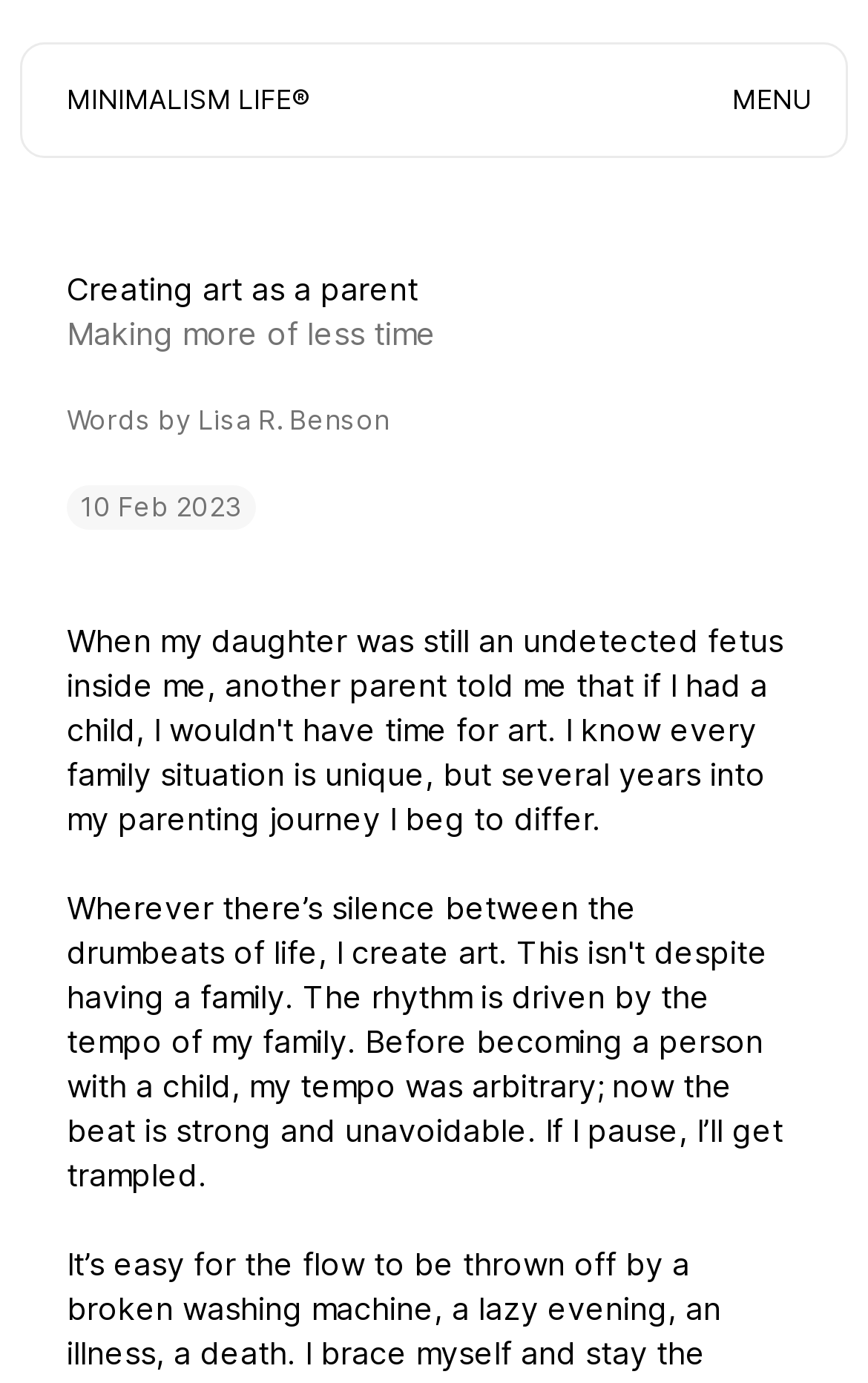Provide a short, one-word or phrase answer to the question below:
What is the author's name?

Lisa R. Benson